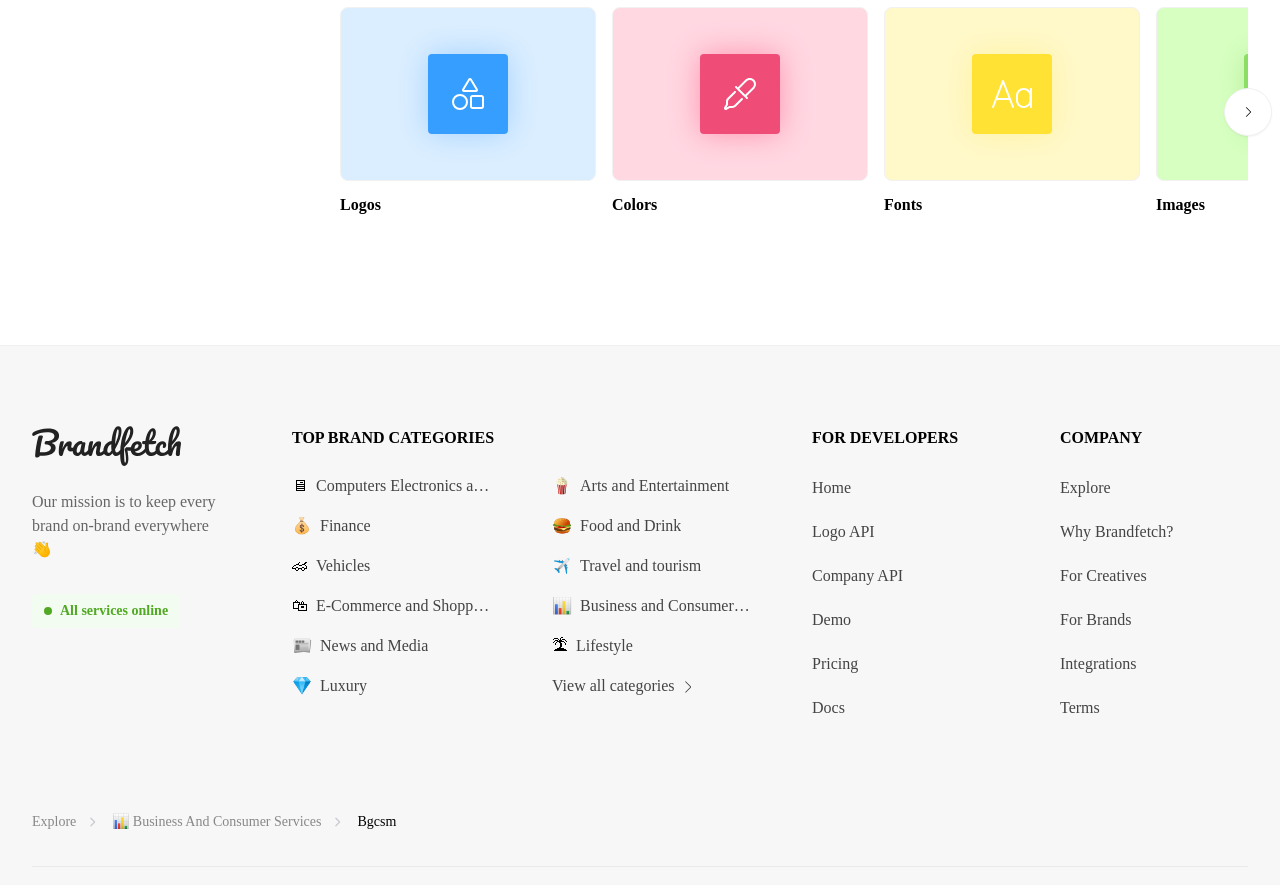Locate the bounding box coordinates of the clickable region to complete the following instruction: "Go to the 'Pricing' page."

[0.634, 0.735, 0.67, 0.766]